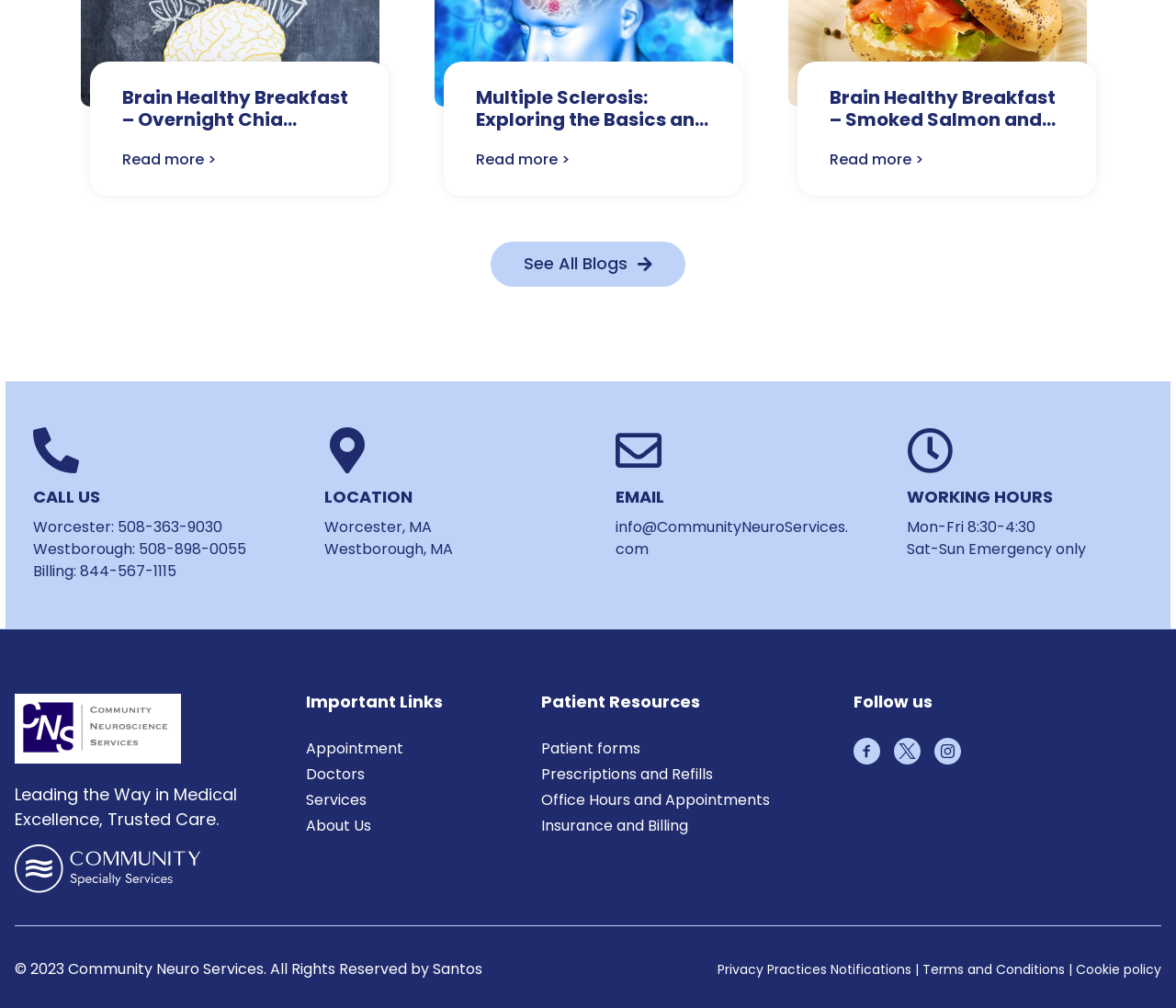Determine the bounding box coordinates of the clickable area required to perform the following instruction: "Check the 'HOME' page". The coordinates should be represented as four float numbers between 0 and 1: [left, top, right, bottom].

None